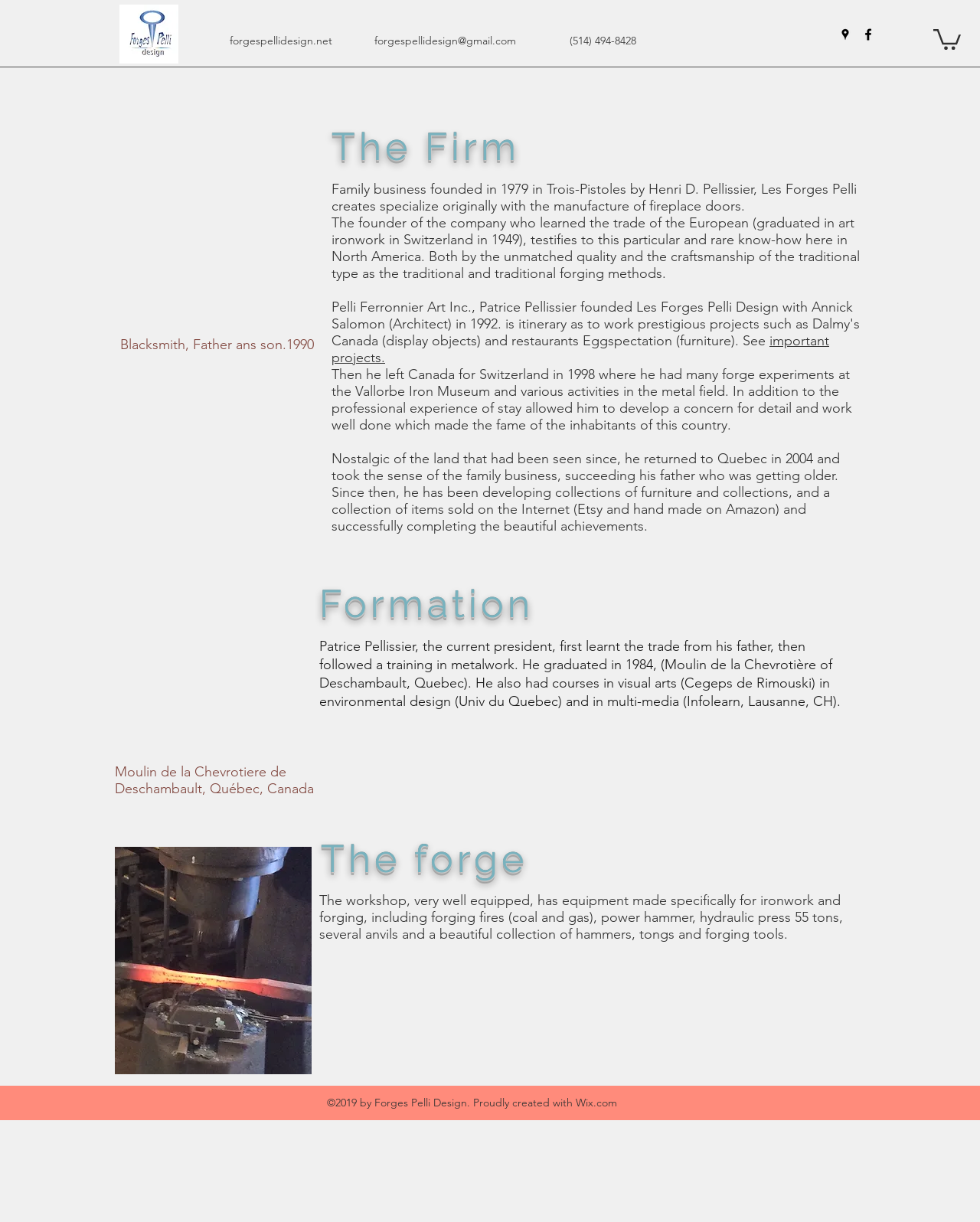What is the name of the founder of the company?
Provide a short answer using one word or a brief phrase based on the image.

Henri D. Pellissier